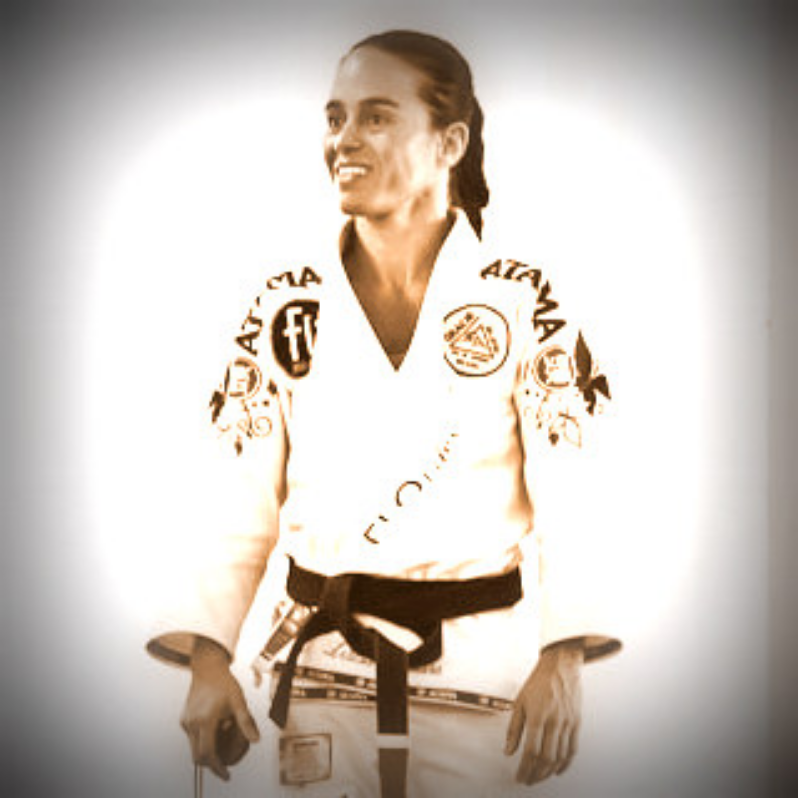Utilize the information from the image to answer the question in detail:
What theme is highlighted in the article mentioned in the caption?

The article 'Leticia Ribeiro Women’s Grappling Camp Leaves a Mark on the Texas BJJ Community' highlights the theme of empowerment and community, which is reflected in the image of the woman standing confidently in her Brazilian Jiu-Jitsu gi.